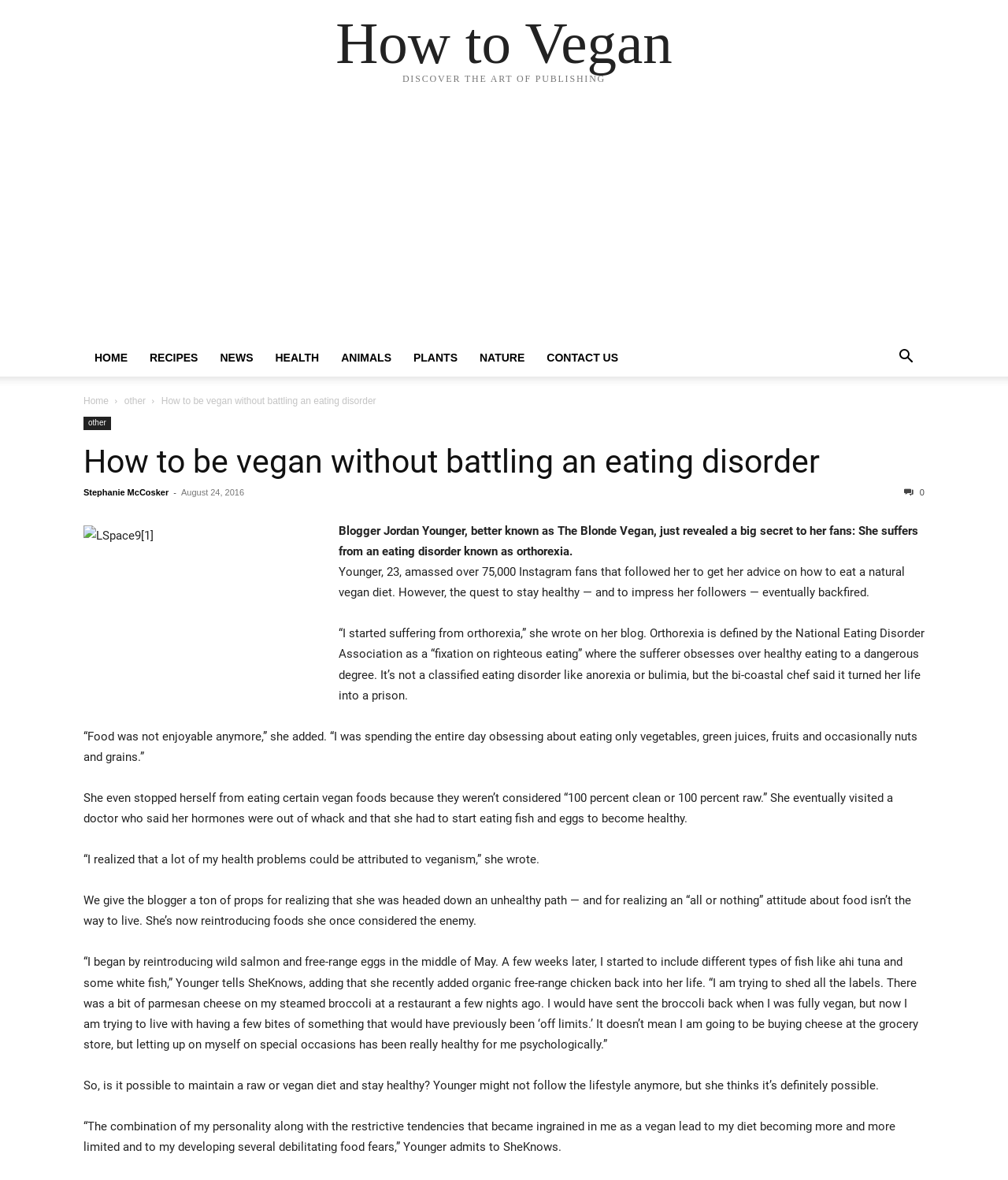Can you find the bounding box coordinates of the area I should click to execute the following instruction: "Click on the 'How to be vegan without battling an eating disorder' link"?

[0.083, 0.375, 0.813, 0.407]